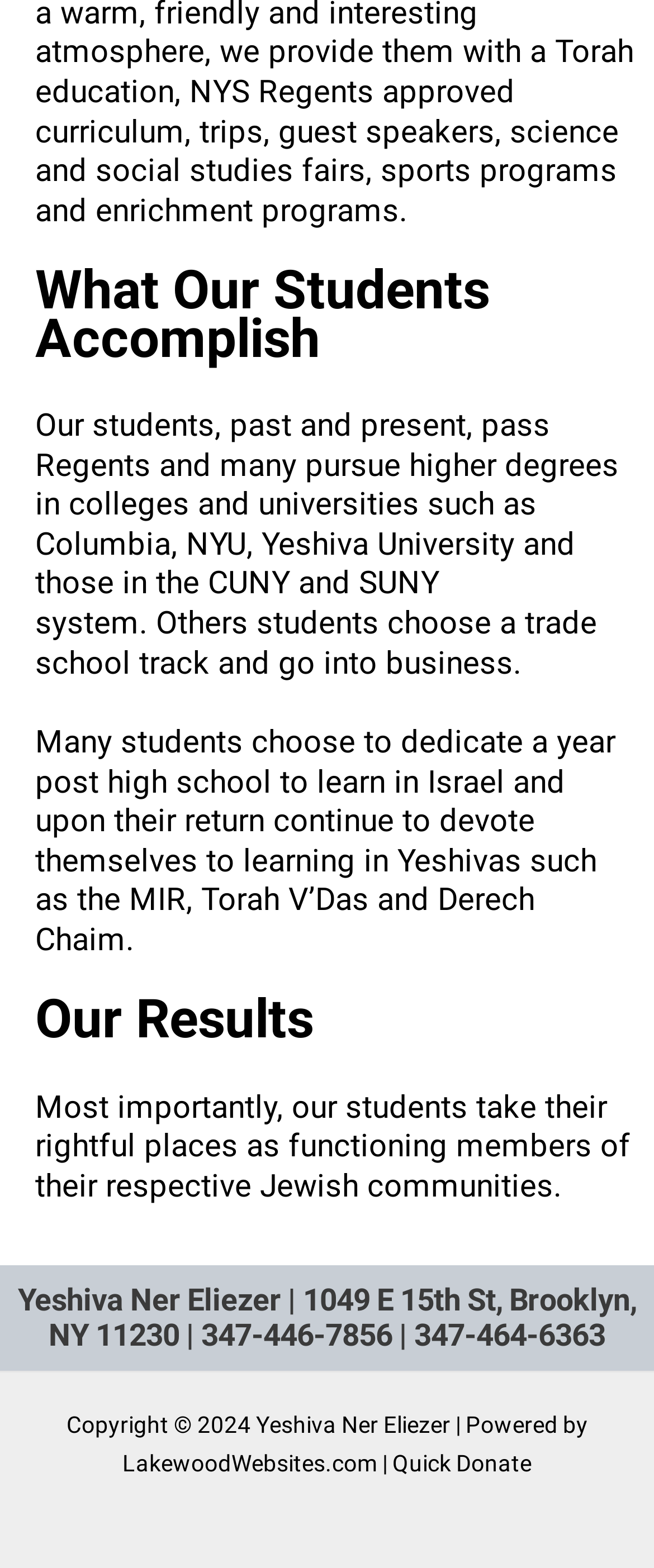Provide a short answer to the following question with just one word or phrase: What is the purpose of the 'Quick Donate' link?

To donate quickly